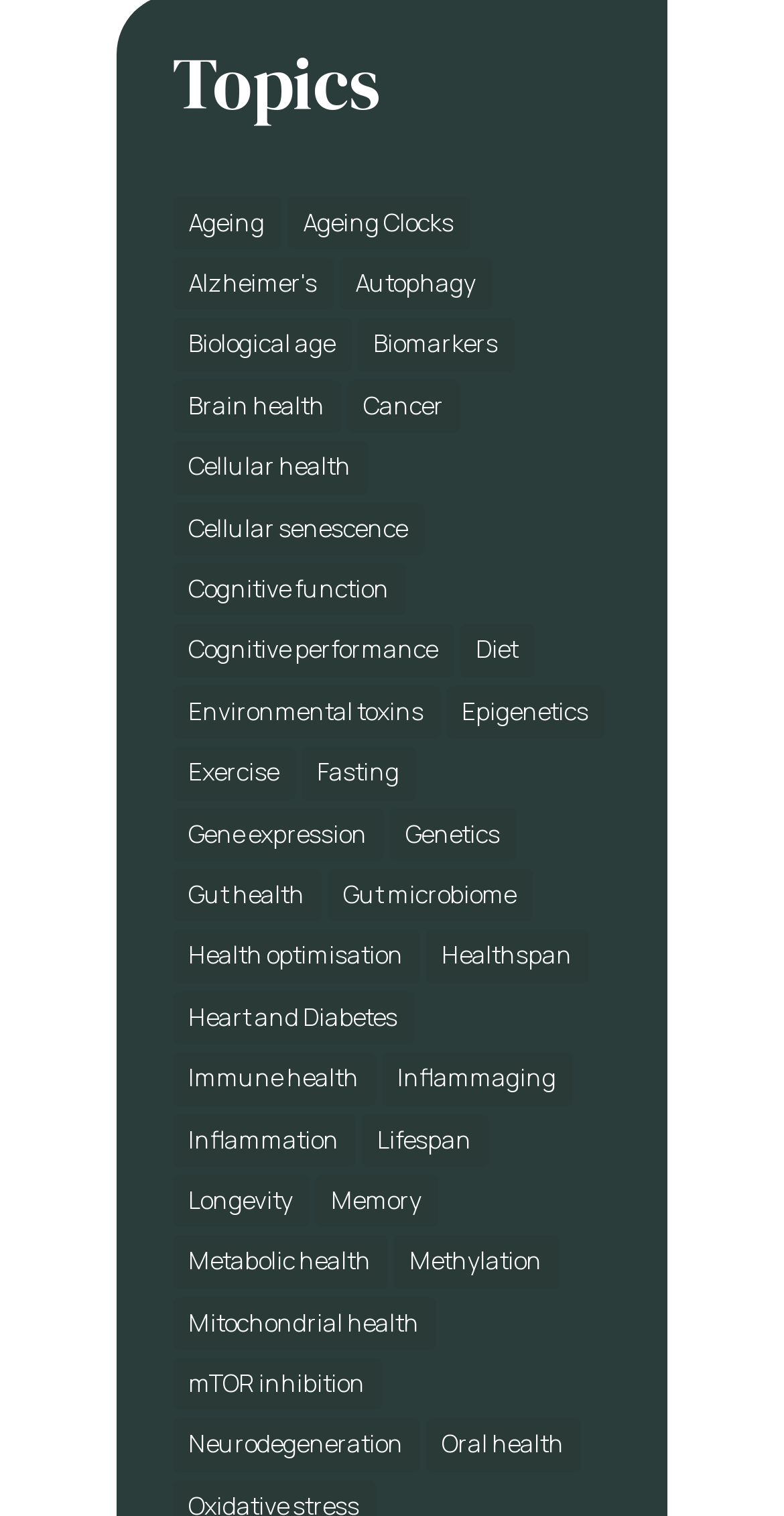Use a single word or phrase to respond to the question:
What is the topic with the most items?

Lifespan